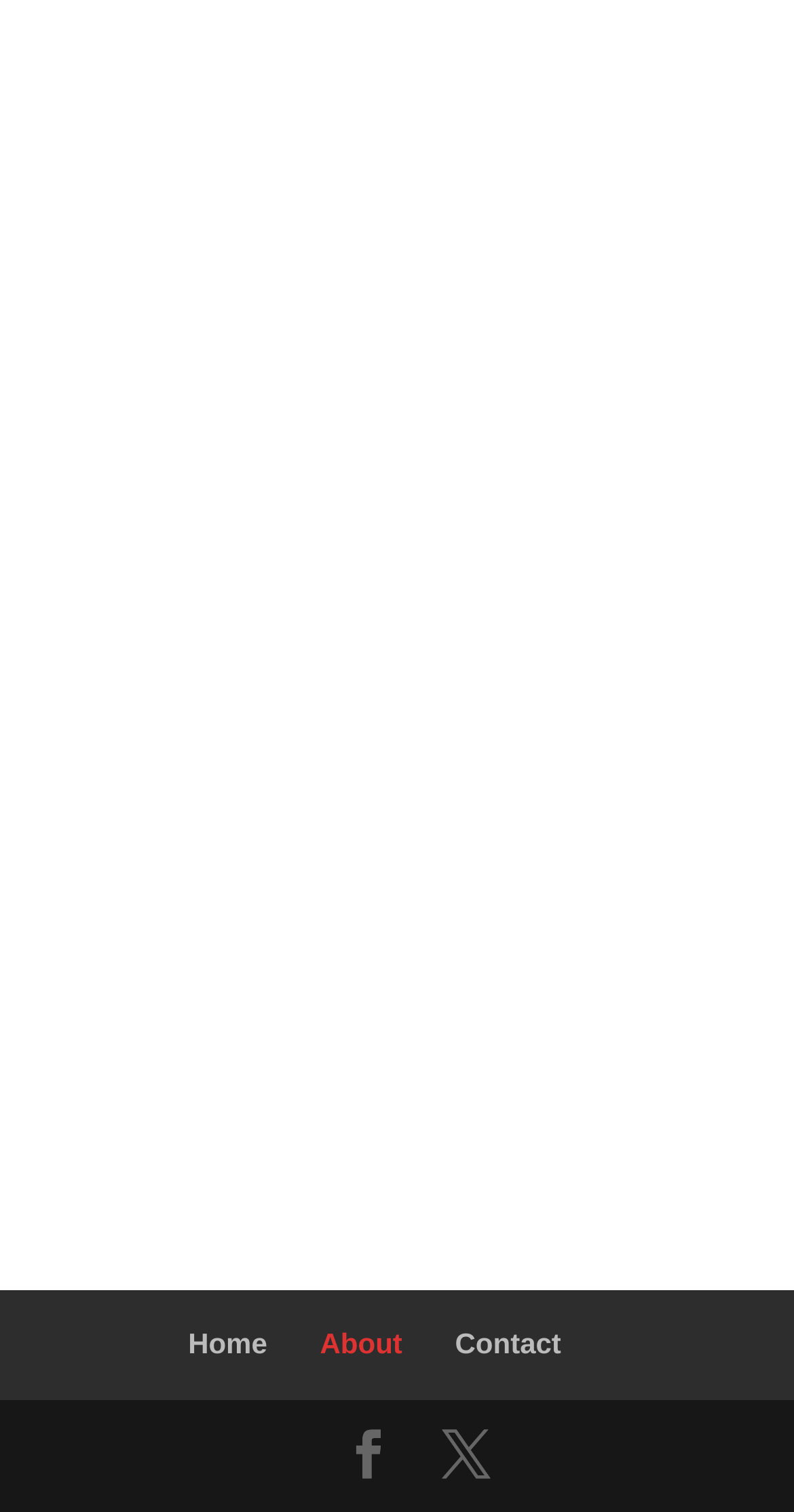Based on the element description title="Cervera Real Estate E-flyer", identify the bounding box coordinates for the UI element. The coordinates should be in the format (top-left x, top-left y, bottom-right x, bottom-right y) and within the 0 to 1 range.

[0.1, 0.132, 0.9, 0.154]